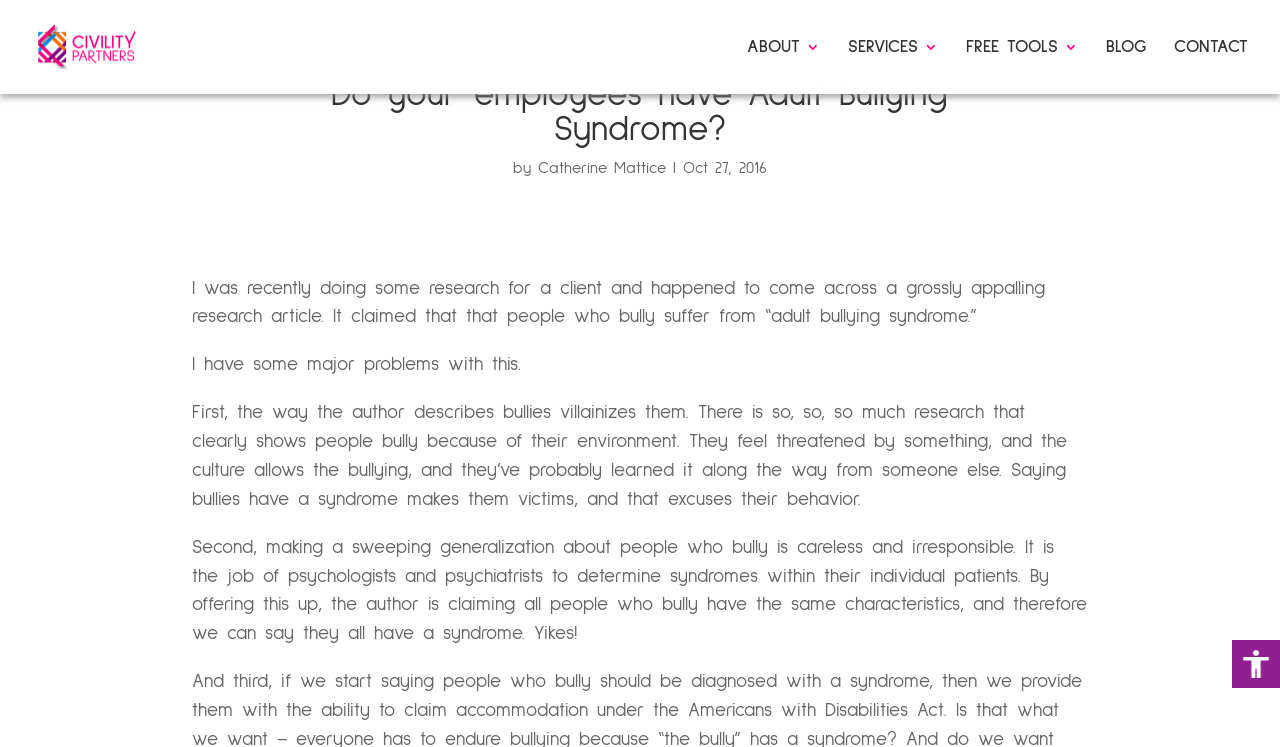Determine the bounding box of the UI element mentioned here: "alt="Civility Partners"". The coordinates must be in the format [left, top, right, bottom] with values ranging from 0 to 1.

[0.028, 0.053, 0.129, 0.072]